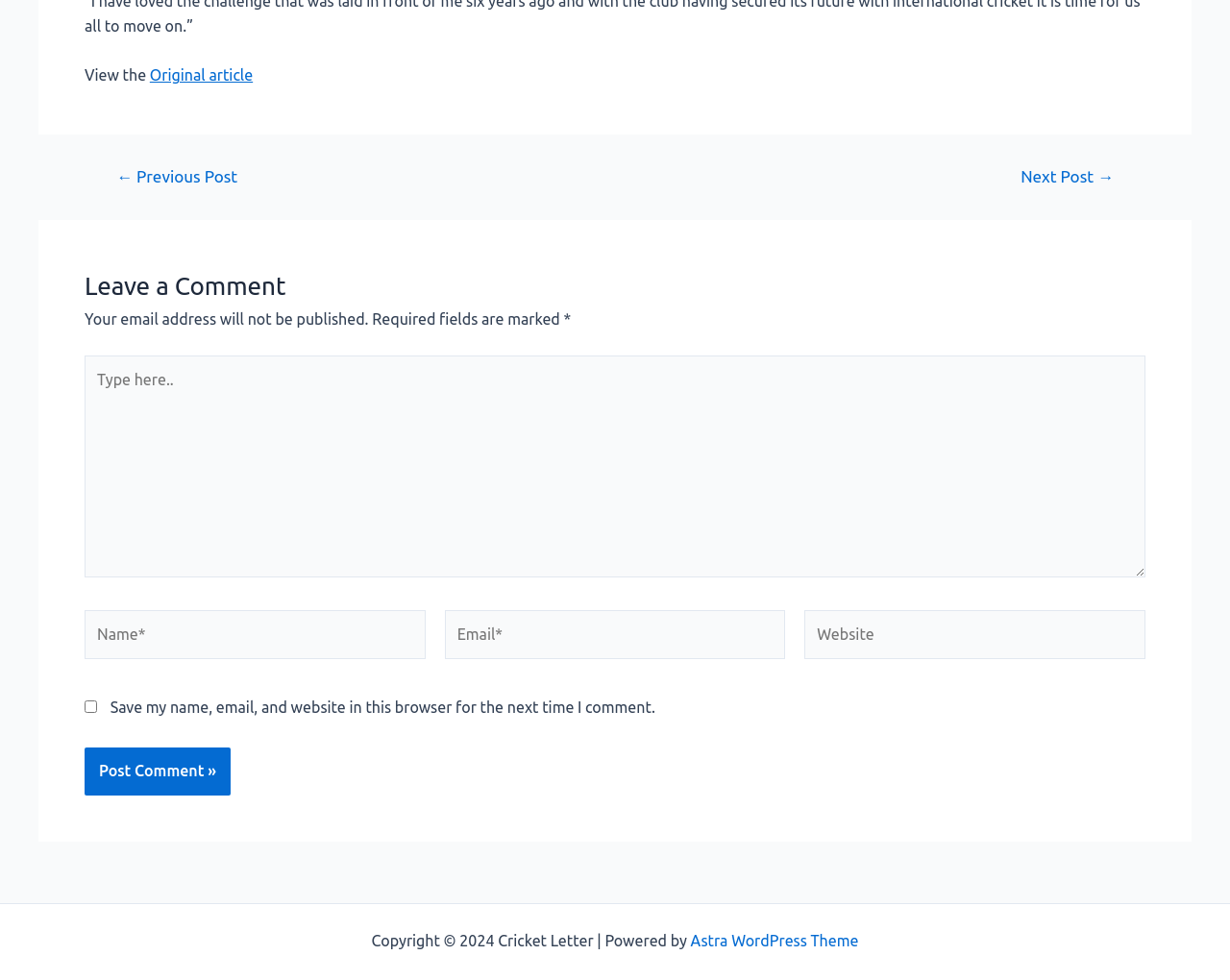Use a single word or phrase to answer the following:
Is it necessary to enter an email address to leave a comment? 

Yes